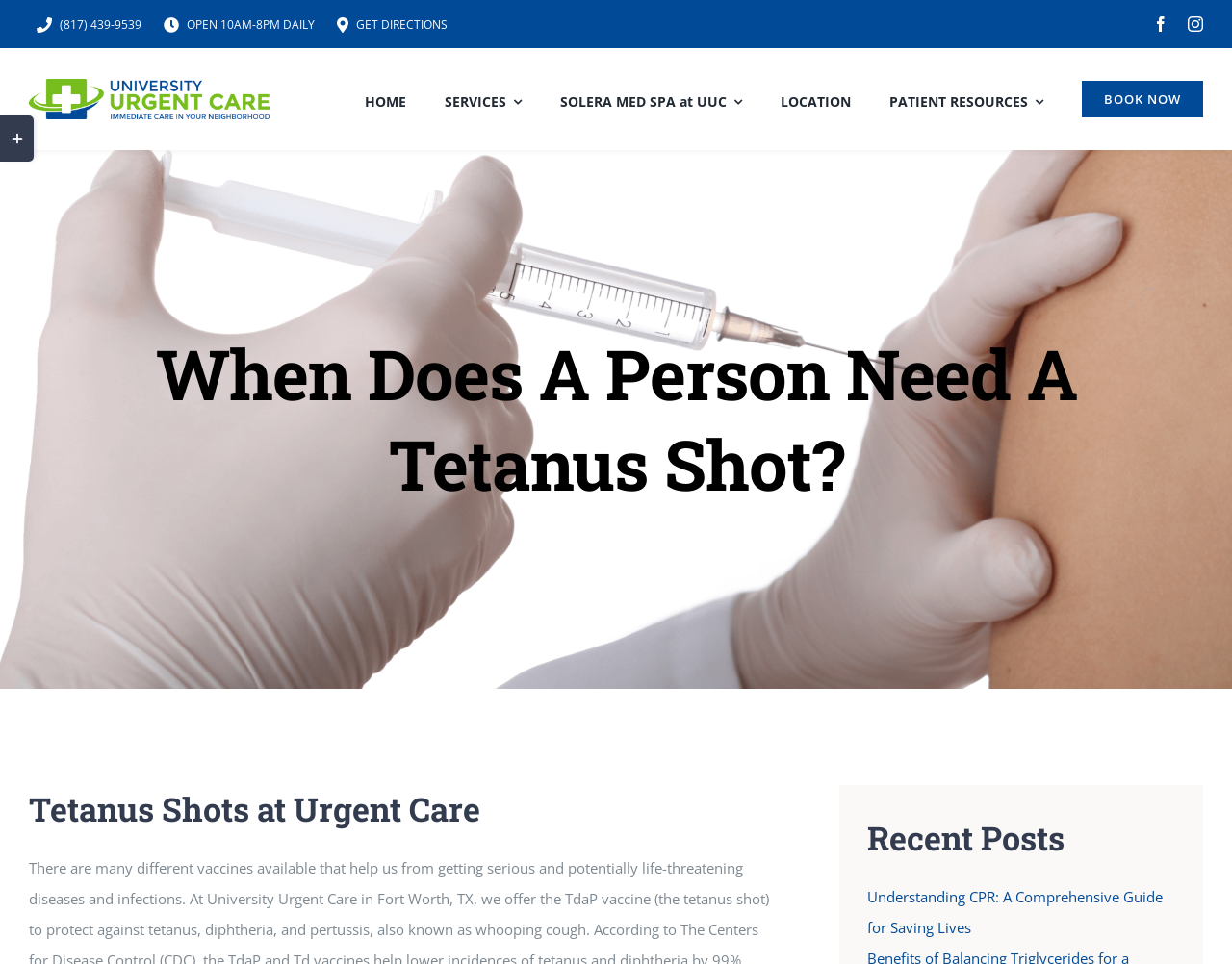Using details from the image, please answer the following question comprehensively:
How many social media links are on the top right?

I found the social media links by looking at the top right section of the webpage. There are two links, one for Facebook and one for Instagram, which are represented by their respective icons.